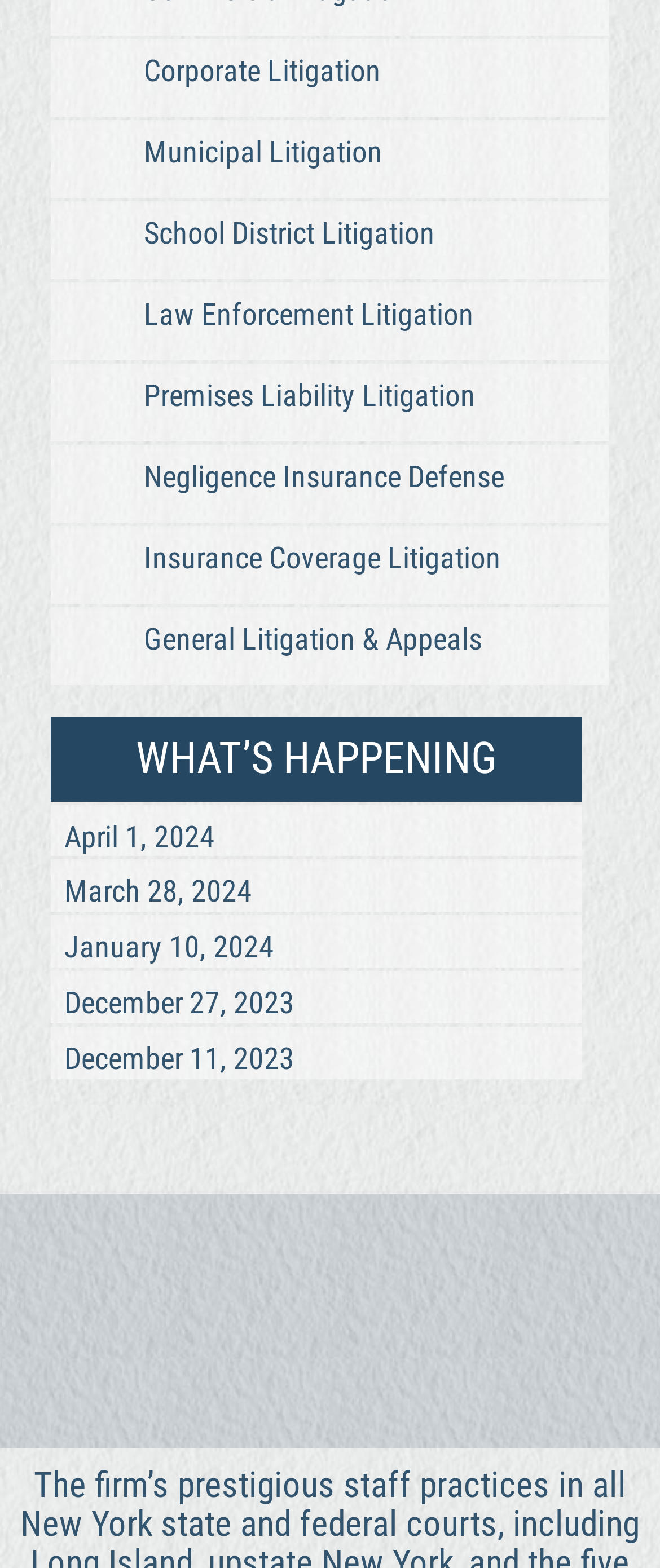By analyzing the image, answer the following question with a detailed response: What is the title of the news section?

The heading 'WHAT'S HAPPENING' is above the navigation section containing news links, which suggests that it is the title of the news section.